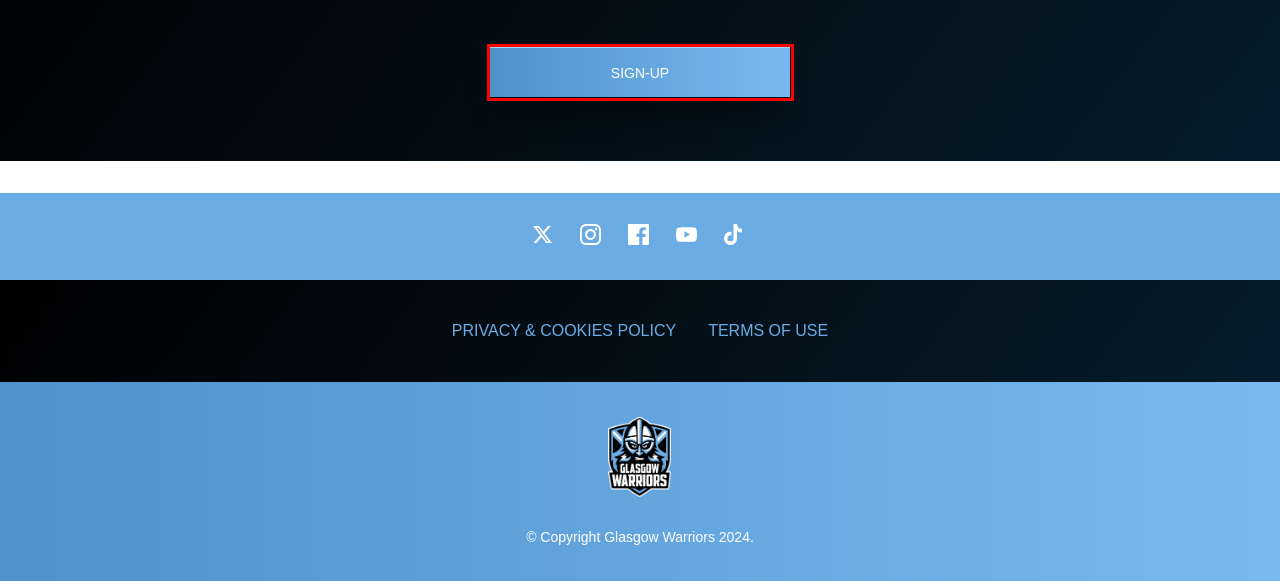You are looking at a webpage screenshot with a red bounding box around an element. Pick the description that best matches the new webpage after interacting with the element in the red bounding box. The possible descriptions are:
A. Steyn returns for quarter-final showdown as Turner set for century - Glasgow Warriors
B. Newsletter Signup - Glasgow Warriors
C. Privacy & Cookies Policy - Glasgow Warriors
D. Glasgow Warriors 27-10 DHL Stormers - Glasgow Warriors
E. TERMS OF USE - Glasgow Warriors
F. McKay voted as McCrea Financial Services Player of the Season by Warrior Nation - Glasgow Warriors
G. Hospitality - Glasgow Warriors
H. About Us - Glasgow Warriors

B